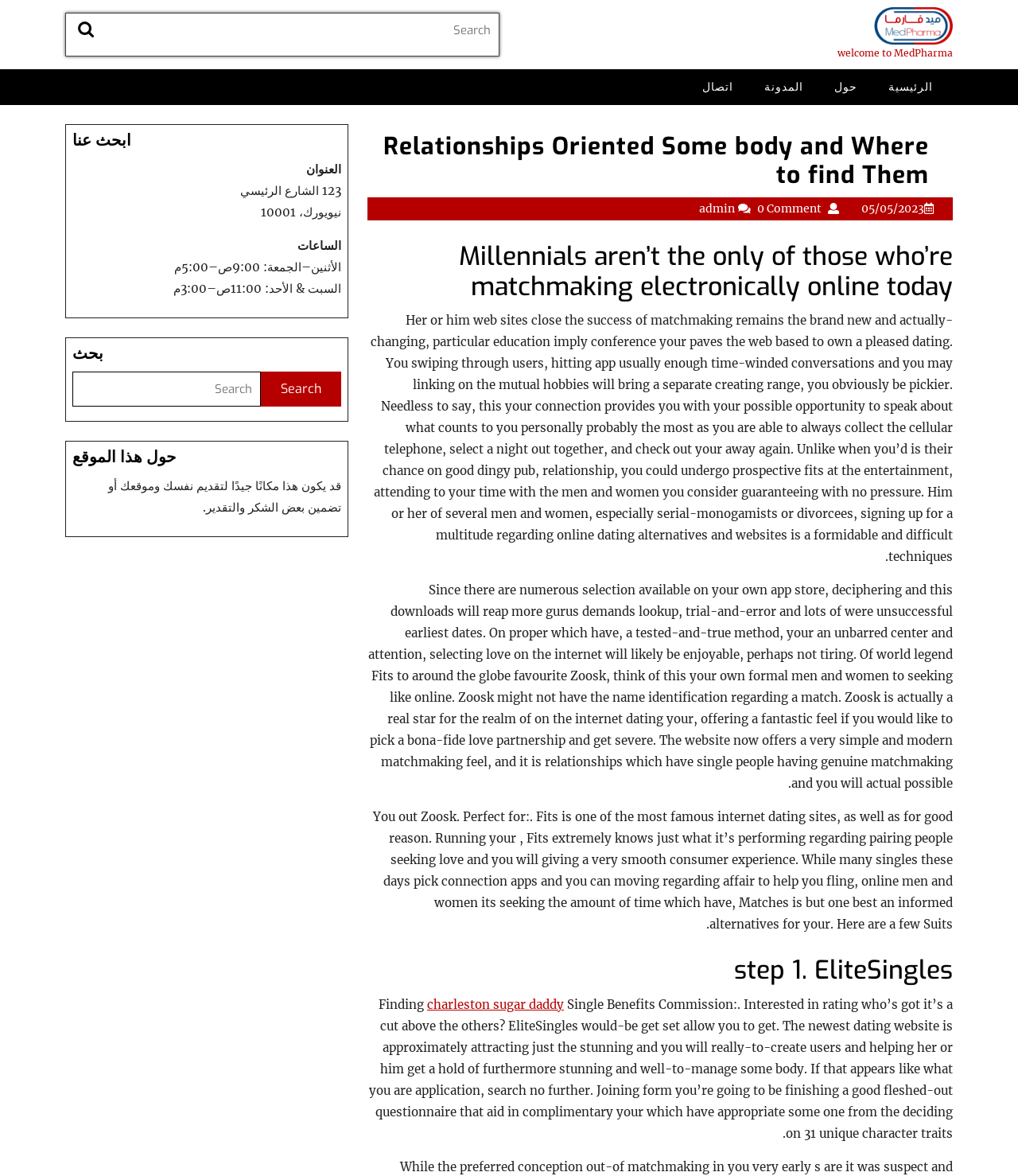Construct a comprehensive caption that outlines the webpage's structure and content.

This webpage is about relationships and online dating. At the top, there is a link and a static text "welcome to MedPharma". Below that, there is a search bar with a label "Search for:" and a button "Search". 

To the right of the search bar, there is a top menu with links to different sections of the website, including "الرئيسية" (home), "حول" (about), "المدونة" (blog), and "اتصال" (contact).

Below the top menu, there is a heading "Relationships Oriented Some body and Where to find Them" followed by a link with a date and an author's name. 

The main content of the webpage is divided into sections, each with a heading and a block of text. The first section has a heading "Millennials aren’t the only of those who’re matchmaking electronically online today" and discusses the benefits of online dating. 

The next section has a heading "Zoosk" and describes Zoosk as a reliable online dating platform. The following sections have headings "step 1. EliteSingles" and "Finding" and discuss EliteSingles as a dating website that attracts high-quality users.

At the bottom of the webpage, there are three complementary sections with headings "ابحث عنا" (search for us), "بحث" (search), and "حول هذا الموقع" (about this website). The first section displays the website's address and working hours. The second section has a search bar, and the third section has a static text about the website.